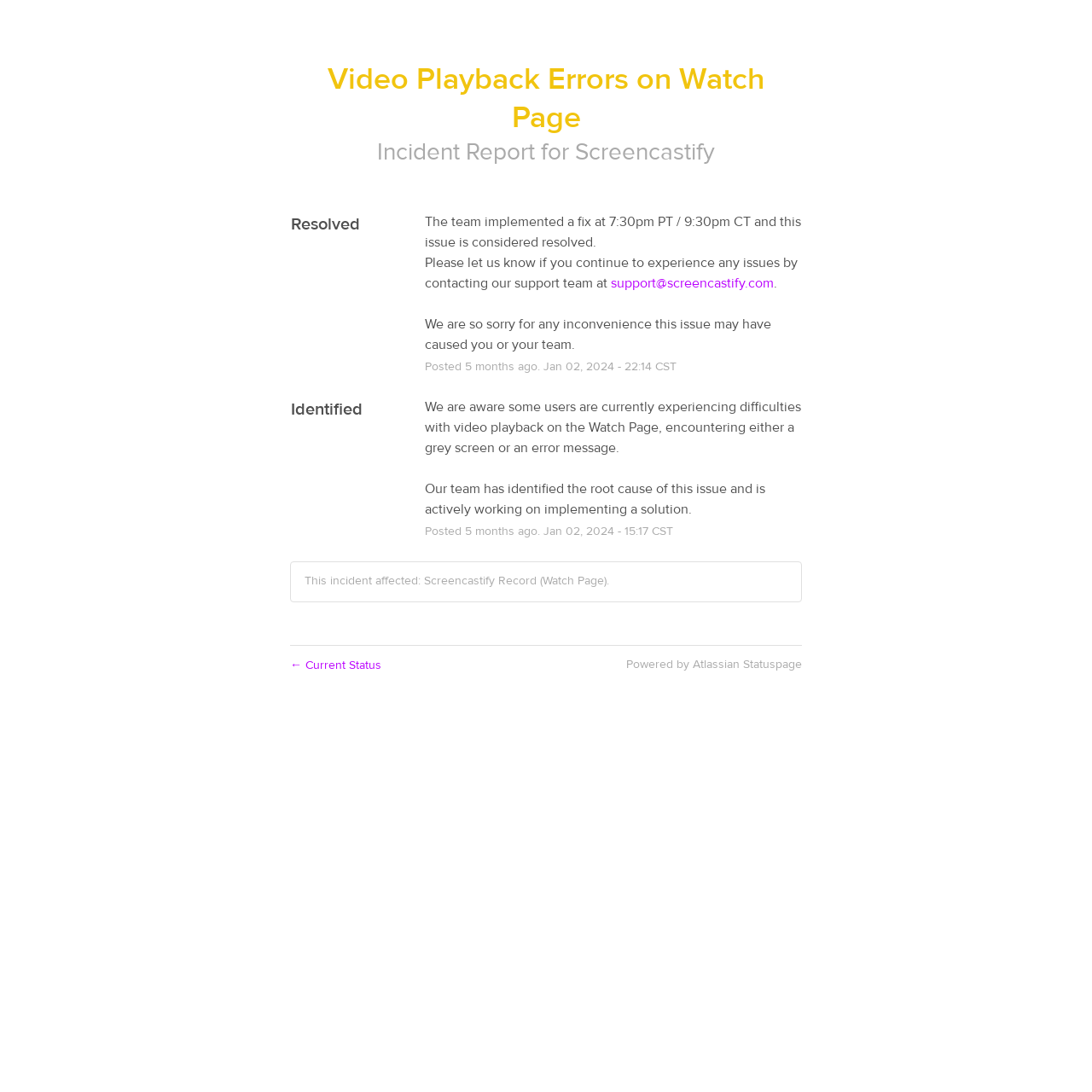Based on the image, please respond to the question with as much detail as possible:
What is the purpose of the webpage?

The purpose of the webpage can be inferred by looking at the structure and content of the webpage, which appears to be a status page for reporting incidents and their resolutions, providing users with information about the current status of the system.